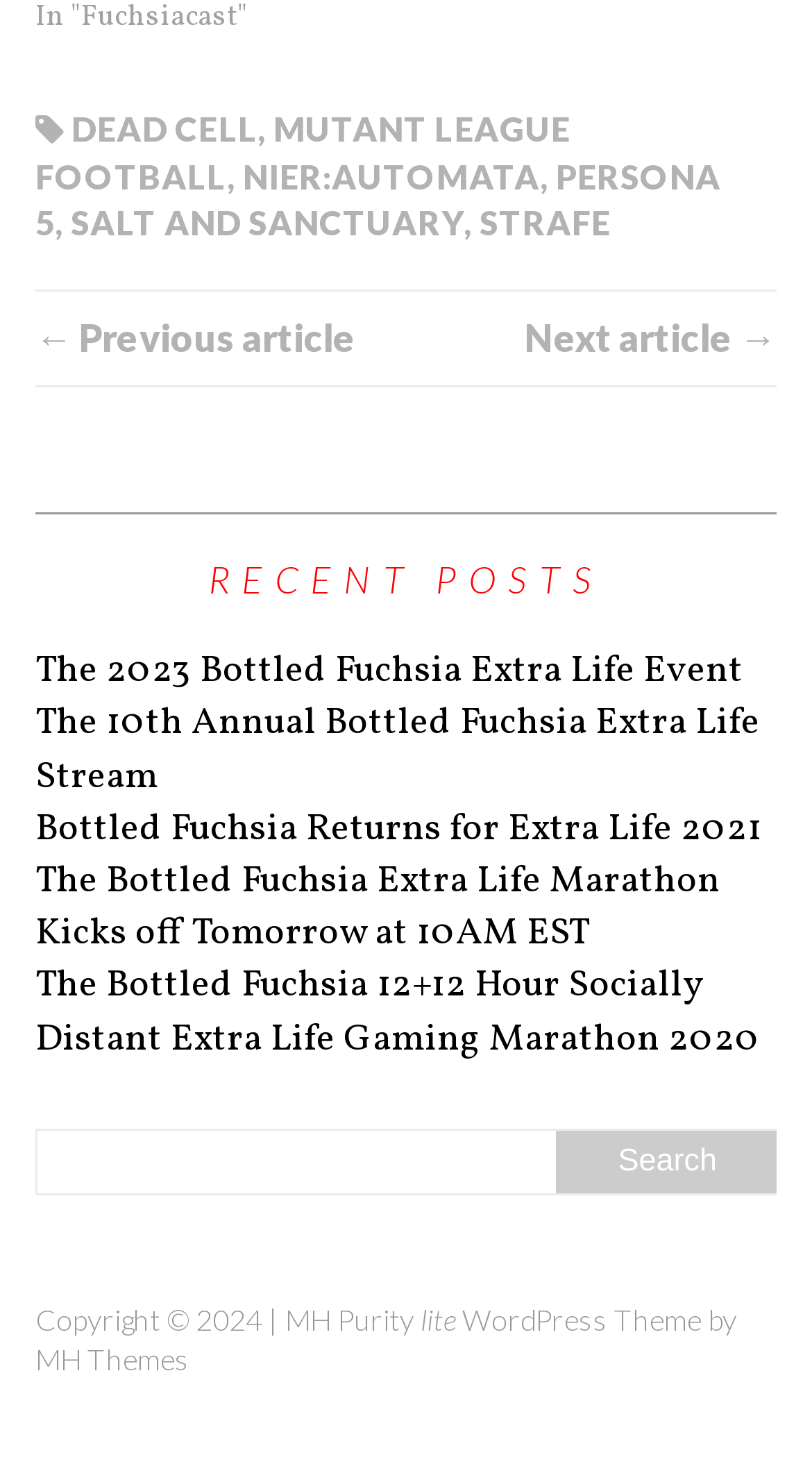What is the purpose of the textbox in the search section?
Answer the question with as much detail as possible.

I analyzed the search section and found a textbox, which is likely used to input a search query, and a 'Search' button next to it.